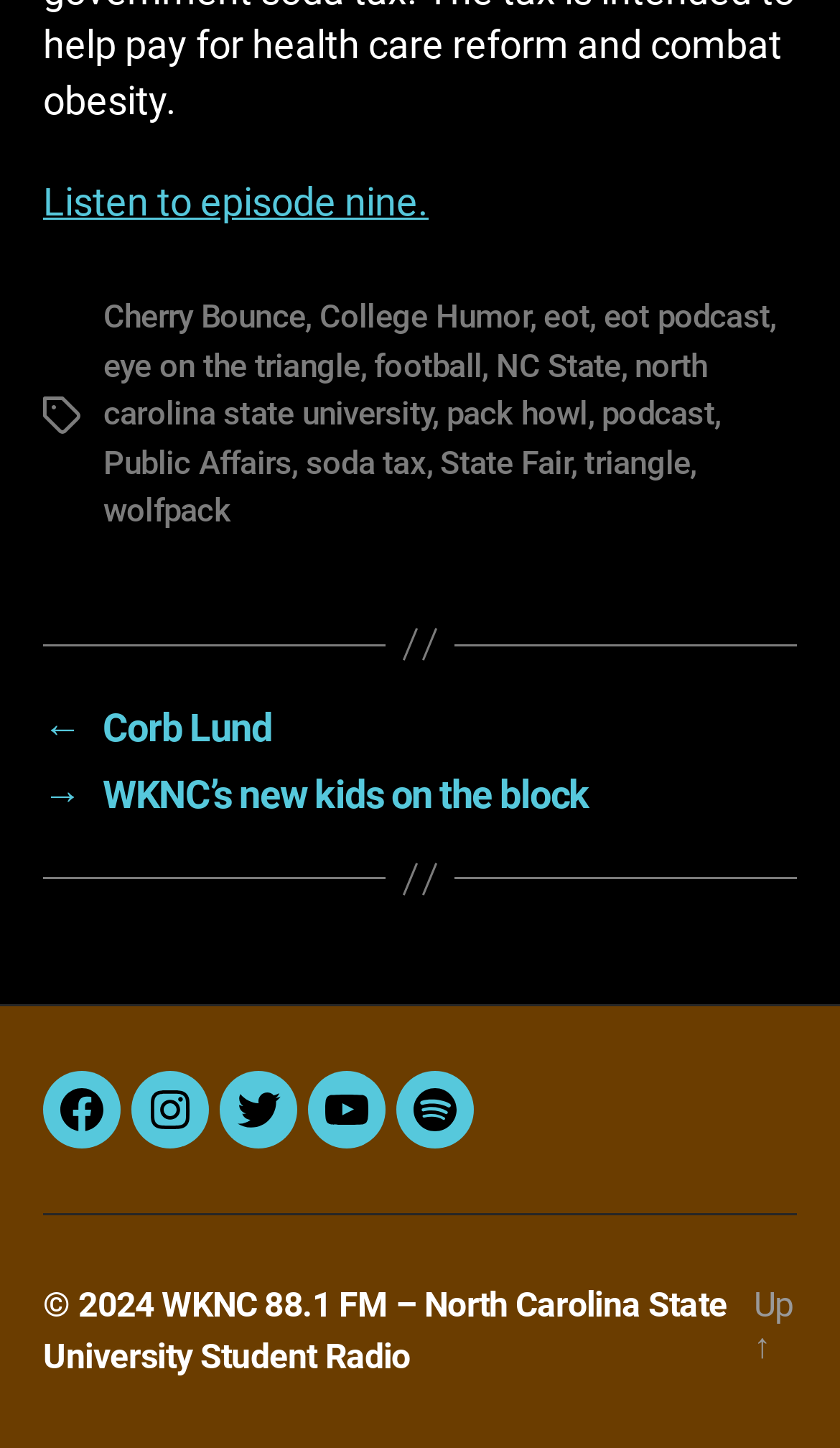Predict the bounding box of the UI element that fits this description: "← Corb Lund".

[0.051, 0.488, 0.949, 0.519]